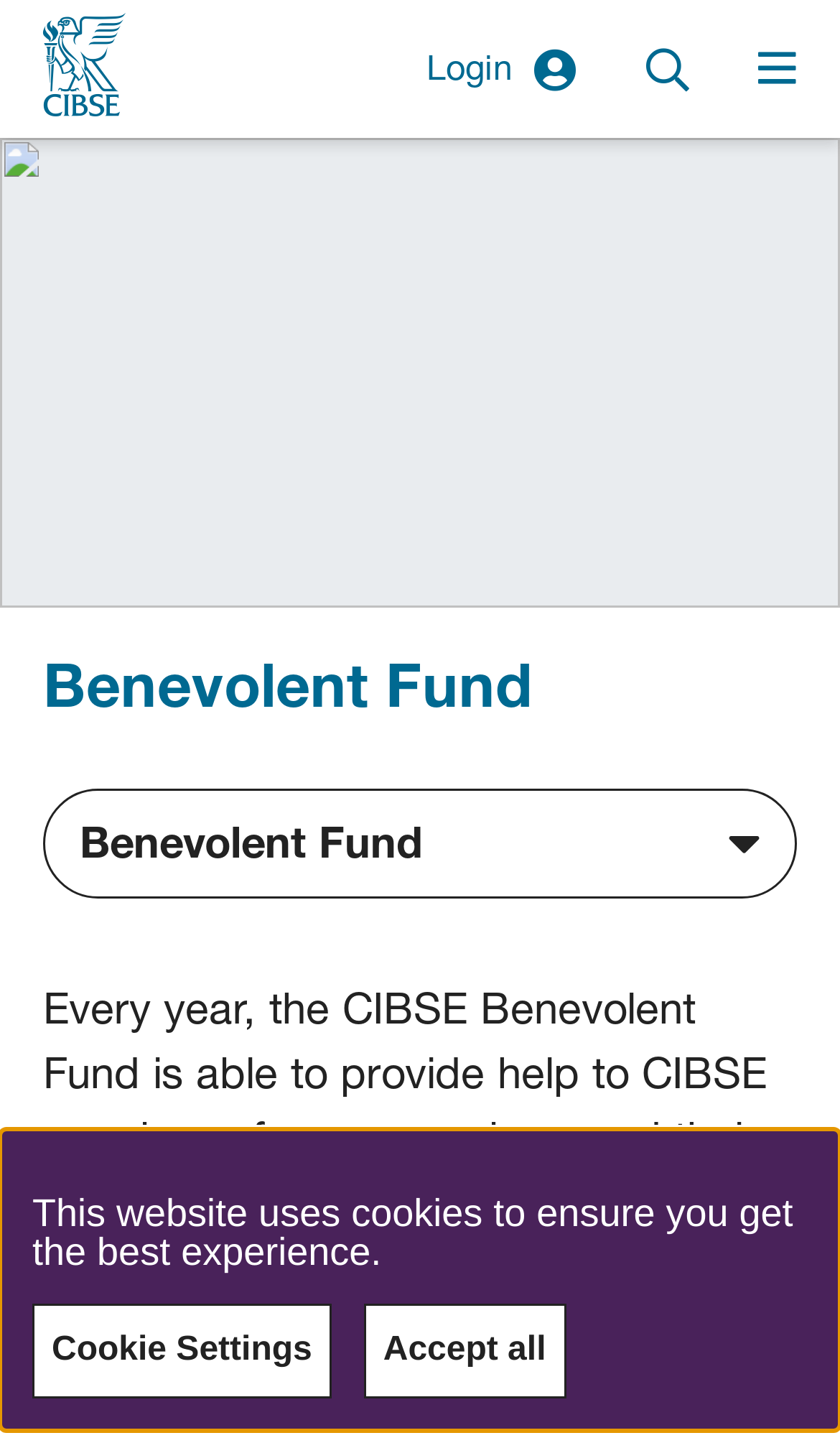Refer to the image and offer a detailed explanation in response to the question: What is the purpose of the 'Cookie Consent Banner'?

I analyzed the text in the 'Cookie Consent Banner' section, which states 'This website uses cookies to ensure you get the best experience.' This suggests that the purpose of the banner is to inform users about the website's use of cookies.